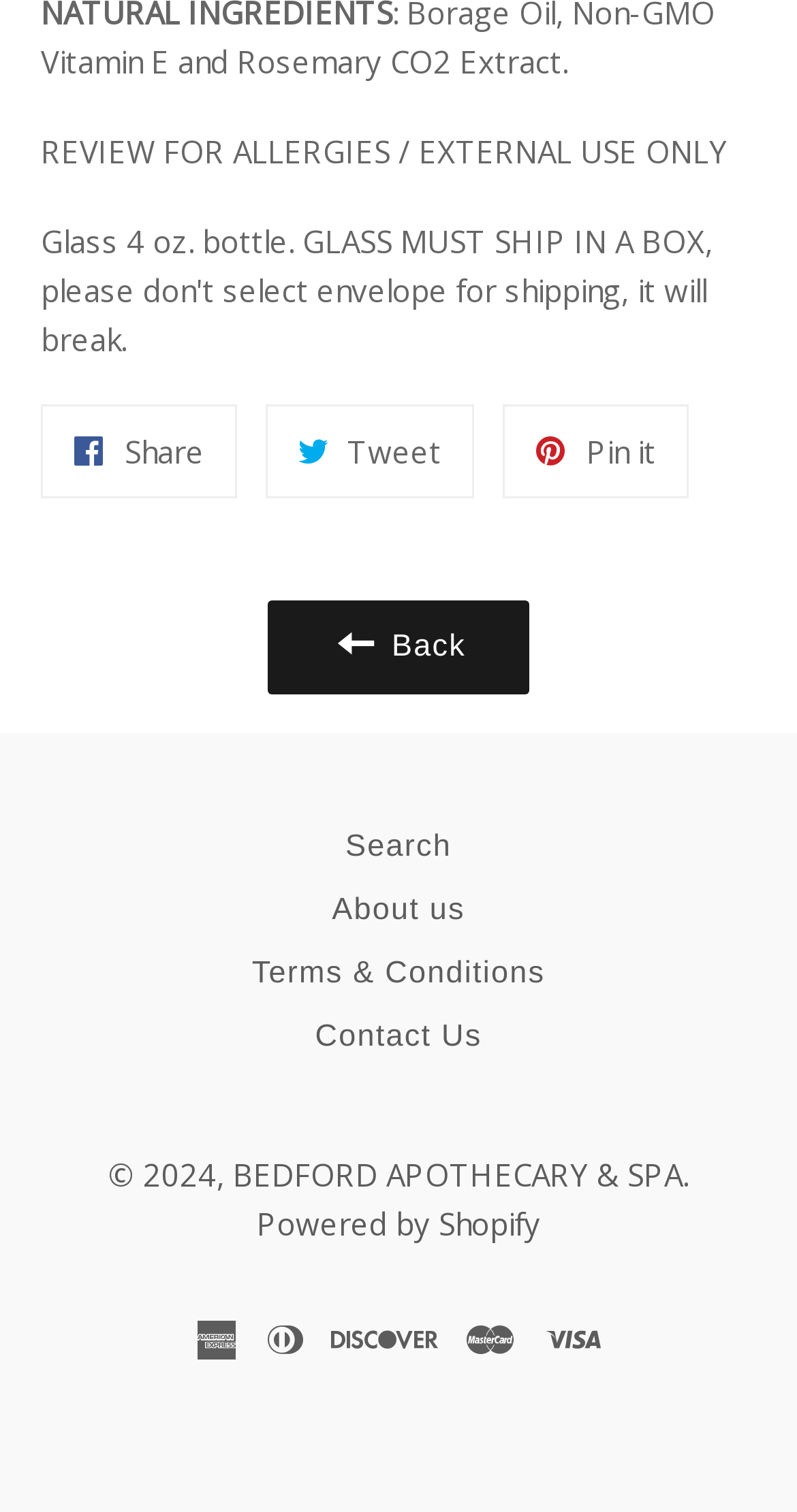Determine the bounding box coordinates for the clickable element to execute this instruction: "Share on Facebook". Provide the coordinates as four float numbers between 0 and 1, i.e., [left, top, right, bottom].

[0.051, 0.267, 0.297, 0.33]